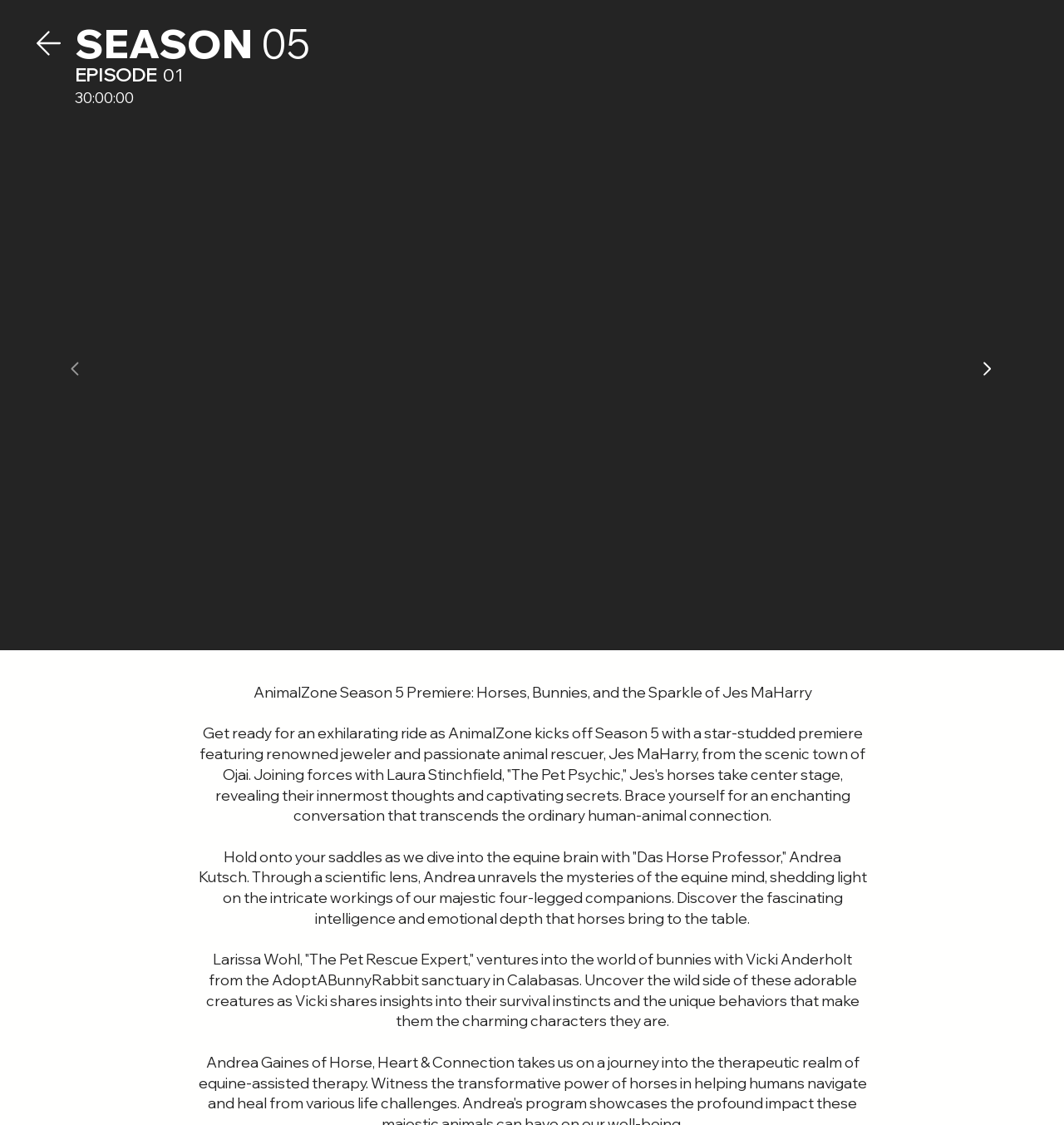What is the season number of AnimalZone? Based on the image, give a response in one word or a short phrase.

05